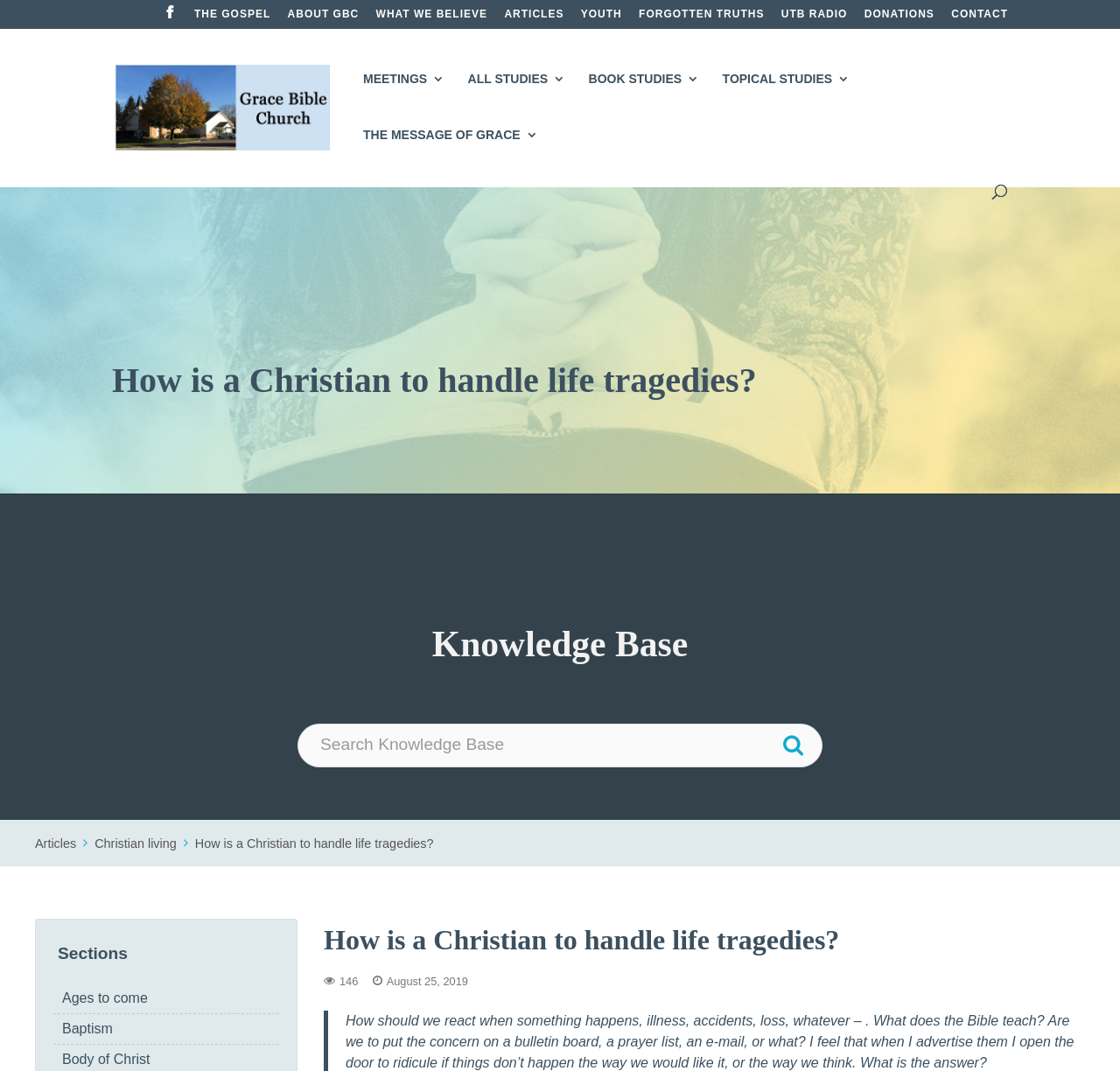Please answer the following question using a single word or phrase: 
What is the name of the church?

Grace Bible Church